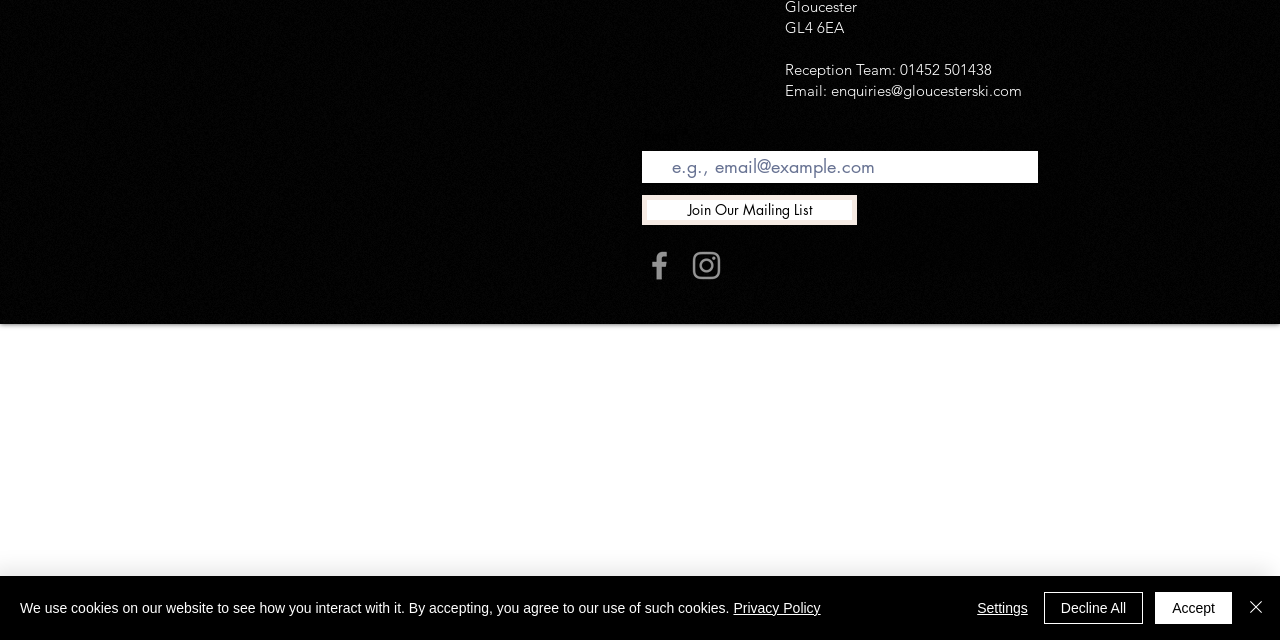Locate the UI element that matches the description Settings in the webpage screenshot. Return the bounding box coordinates in the format (top-left x, top-left y, bottom-right x, bottom-right y), with values ranging from 0 to 1.

[0.763, 0.927, 0.803, 0.973]